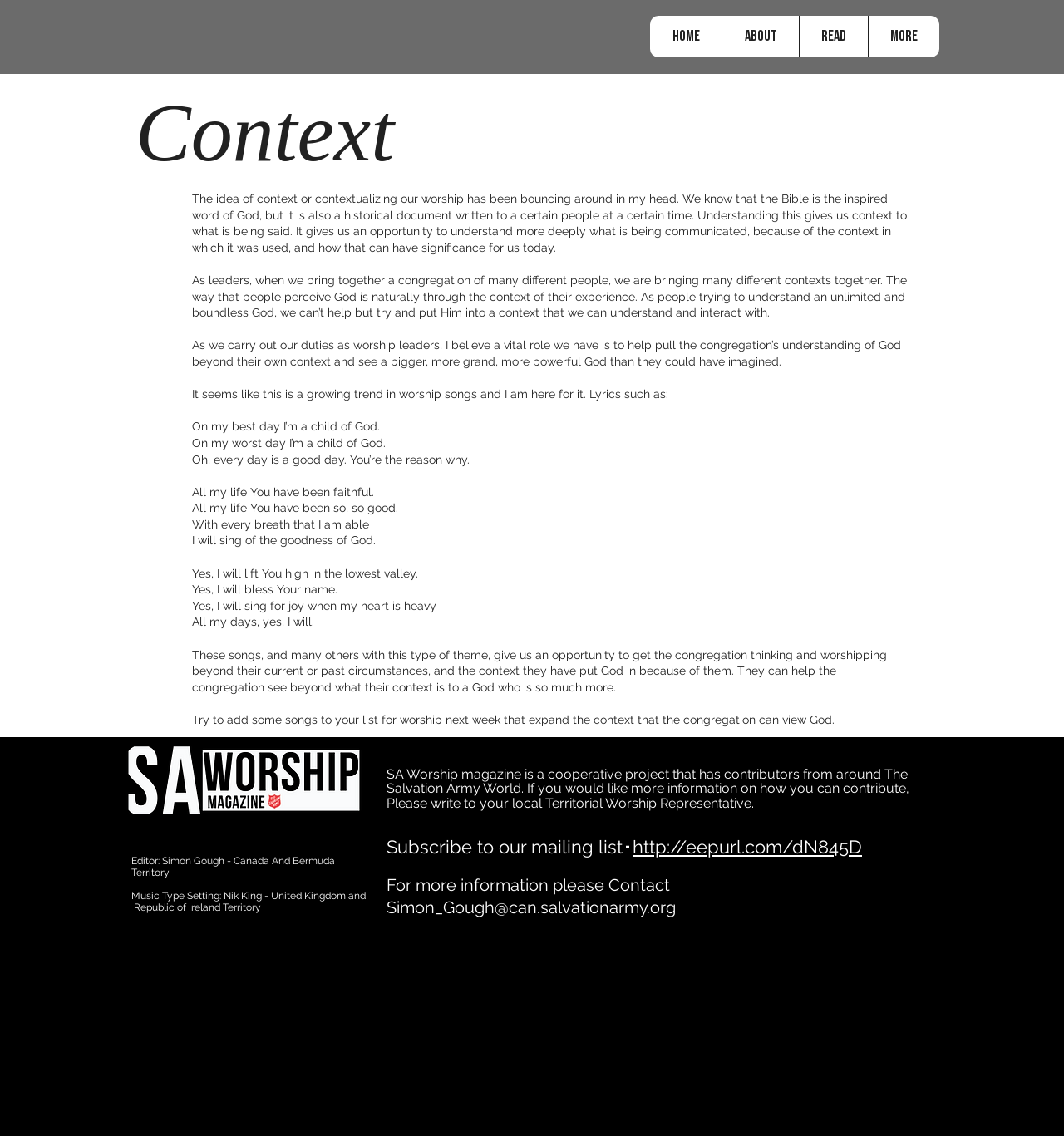What is the main topic of this webpage?
Please provide a detailed answer to the question.

Based on the content of the webpage, it appears that the main topic is the concept of context in worship, specifically how understanding the historical context of the Bible can deepen our understanding of God and how worship leaders can help their congregations see beyond their own contexts to a more grand and powerful God.